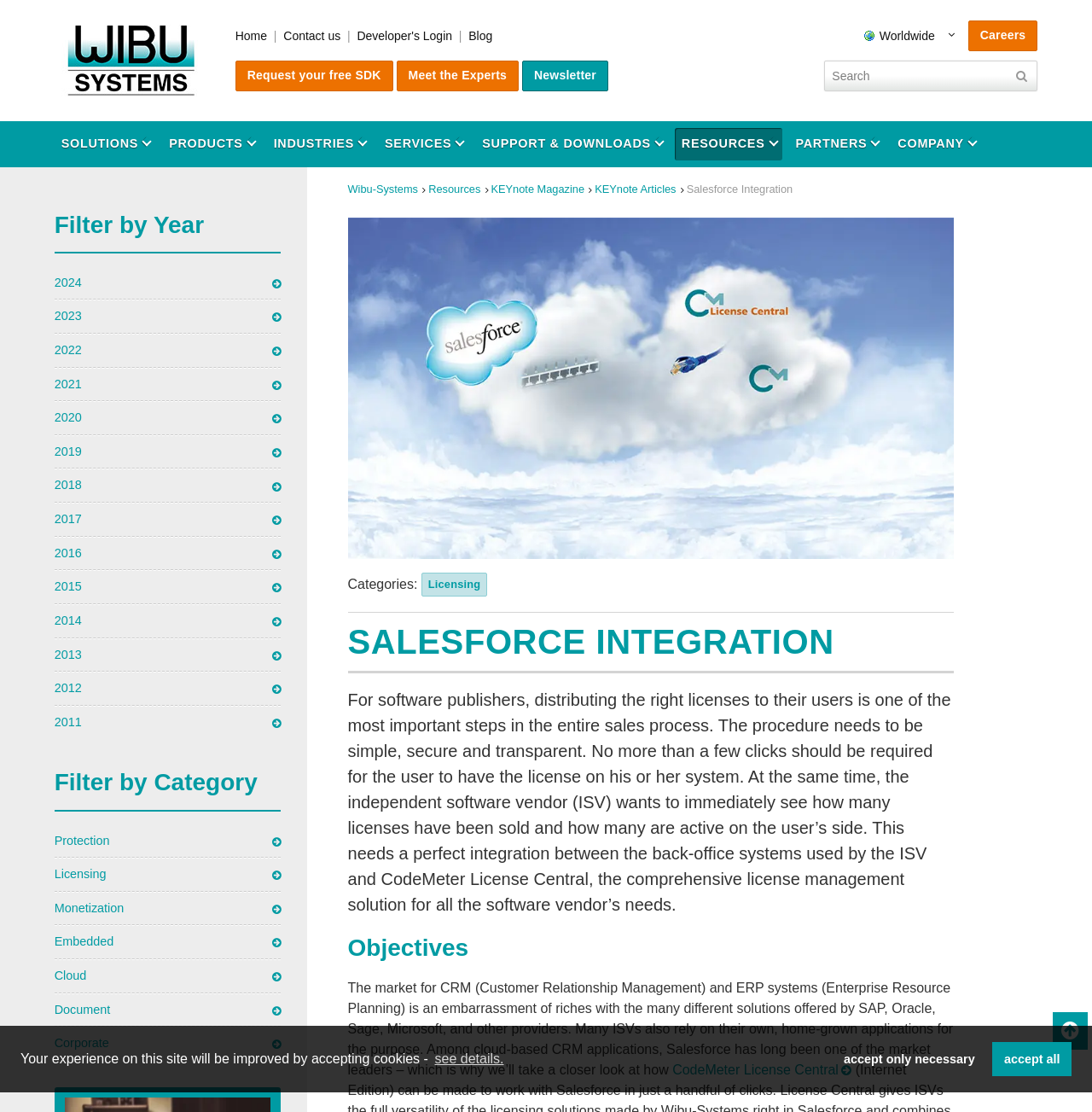Please reply to the following question using a single word or phrase: 
How many subheadings are there under the 'Industries' section?

0